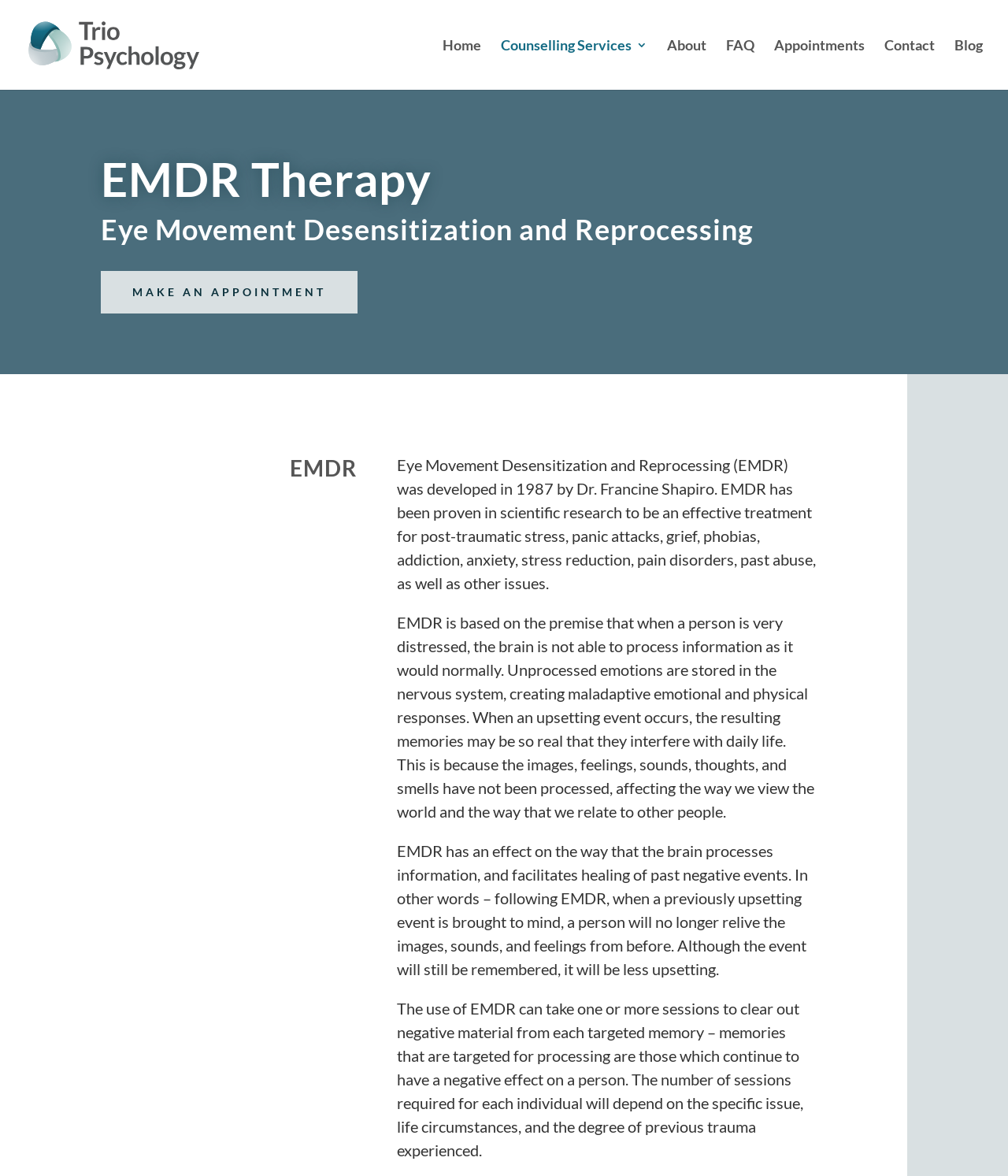Please provide the bounding box coordinates for the element that needs to be clicked to perform the instruction: "Read the article about IBM Watson". The coordinates must consist of four float numbers between 0 and 1, formatted as [left, top, right, bottom].

None